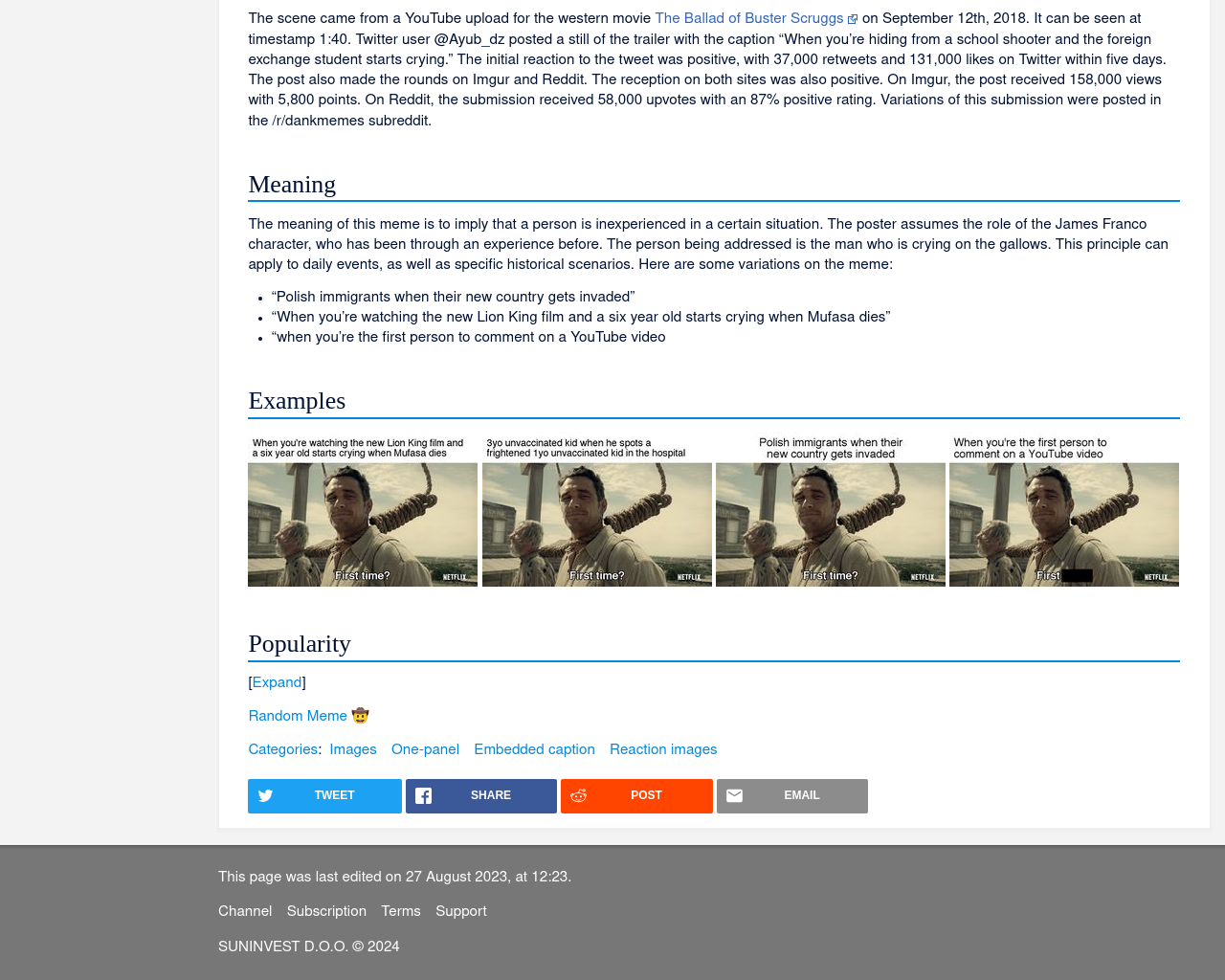Locate the bounding box coordinates for the element described below: "Random Meme 🤠". The coordinates must be four float values between 0 and 1, formatted as [left, top, right, bottom].

[0.203, 0.725, 0.302, 0.74]